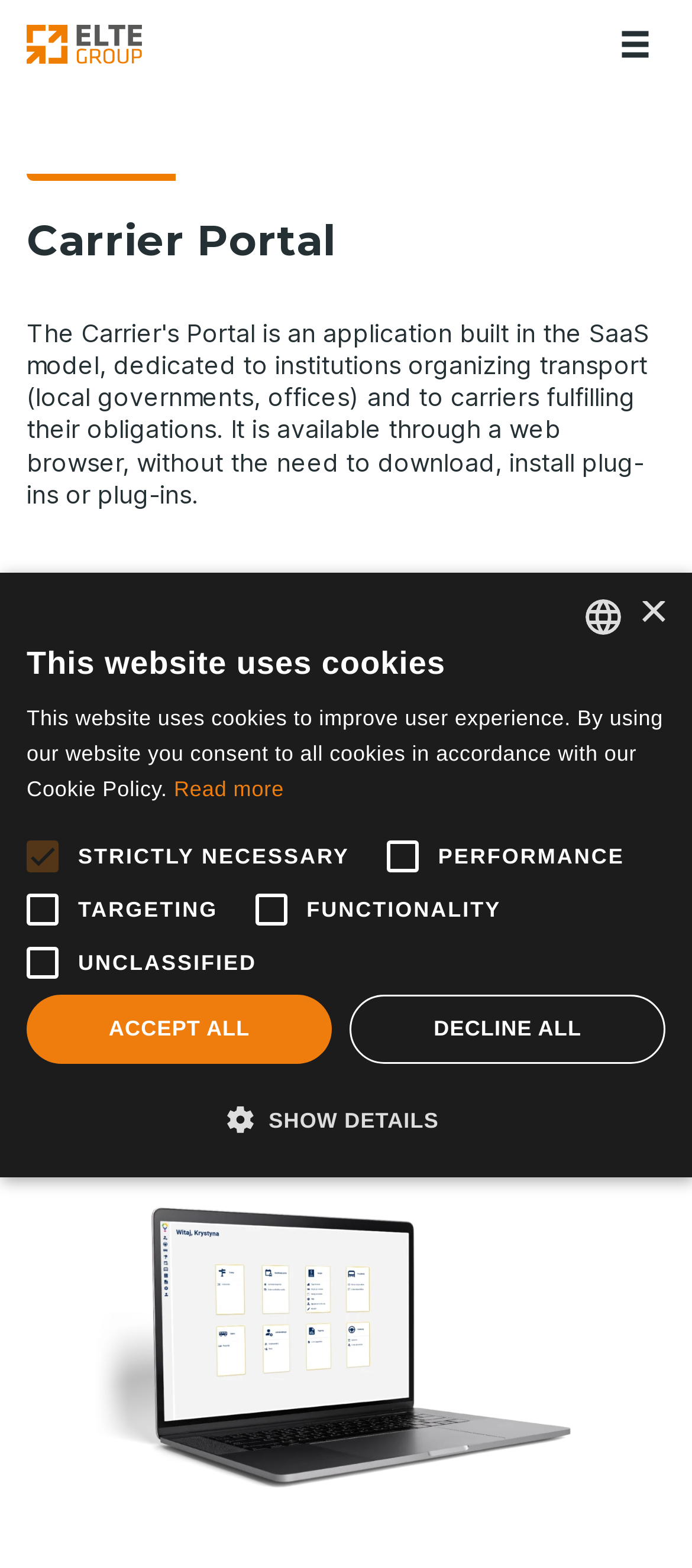Pinpoint the bounding box coordinates of the area that must be clicked to complete this instruction: "Click the Carrier Portal link".

[0.038, 0.745, 0.962, 0.974]